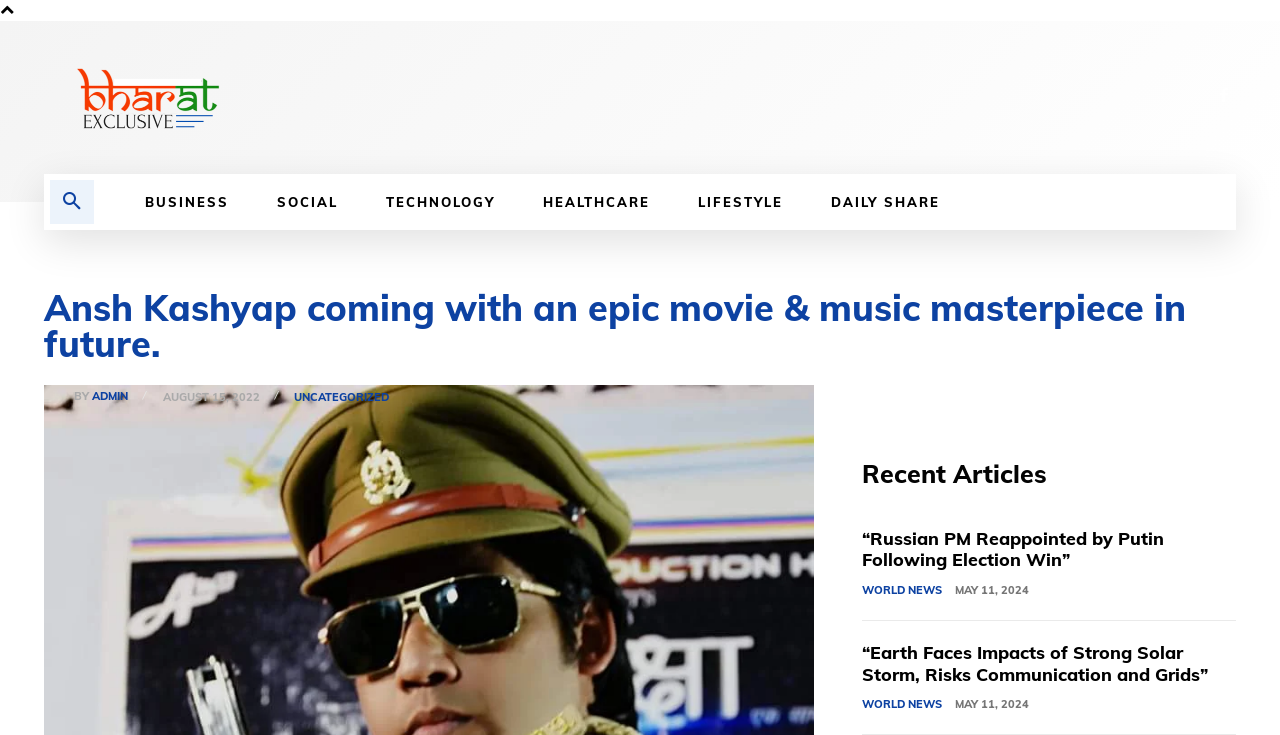Given the description of a UI element: "world news", identify the bounding box coordinates of the matching element in the webpage screenshot.

[0.674, 0.947, 0.736, 0.972]